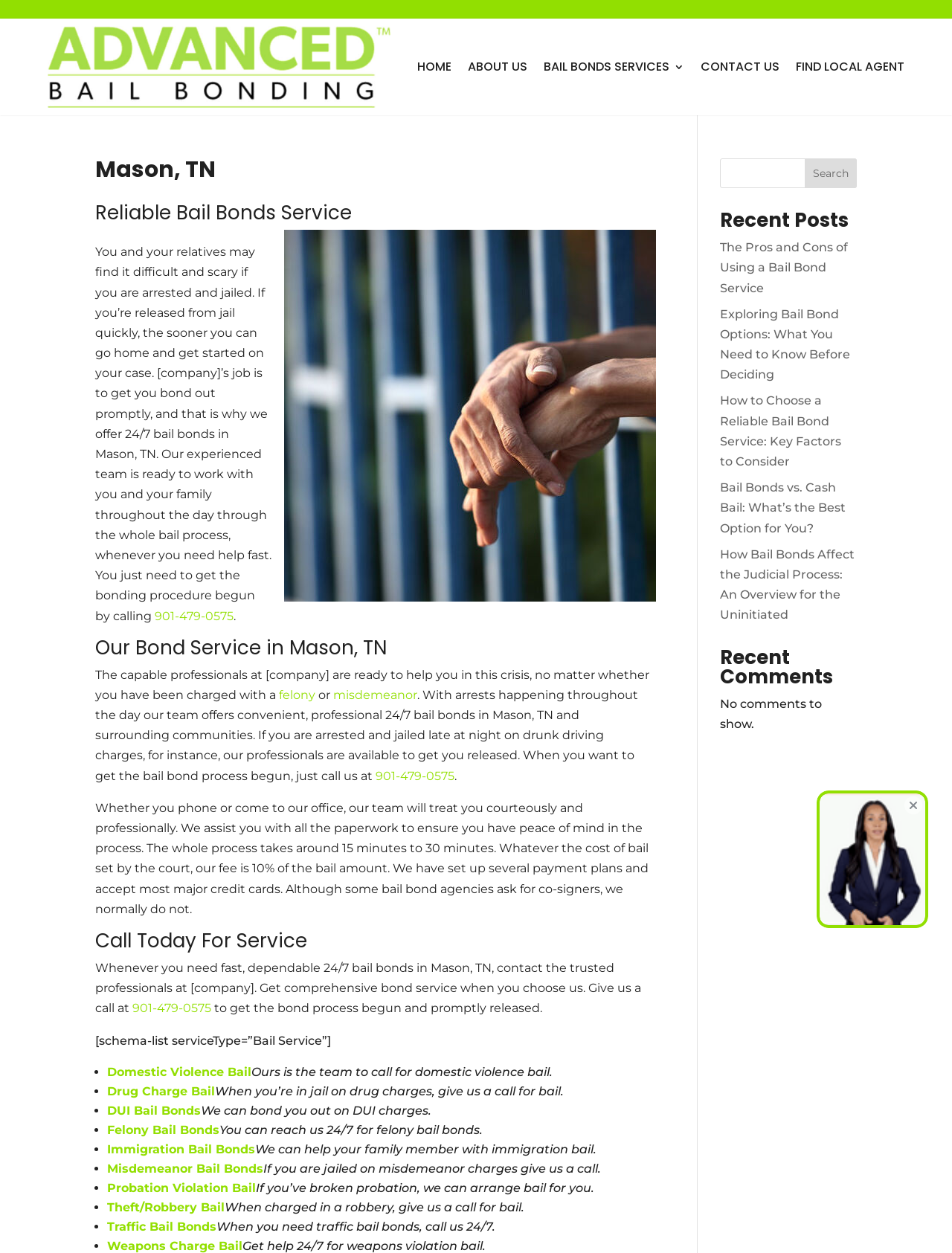Identify the bounding box of the UI element described as follows: "Domestic Violence Bail". Provide the coordinates as four float numbers in the range of 0 to 1 [left, top, right, bottom].

[0.112, 0.85, 0.264, 0.861]